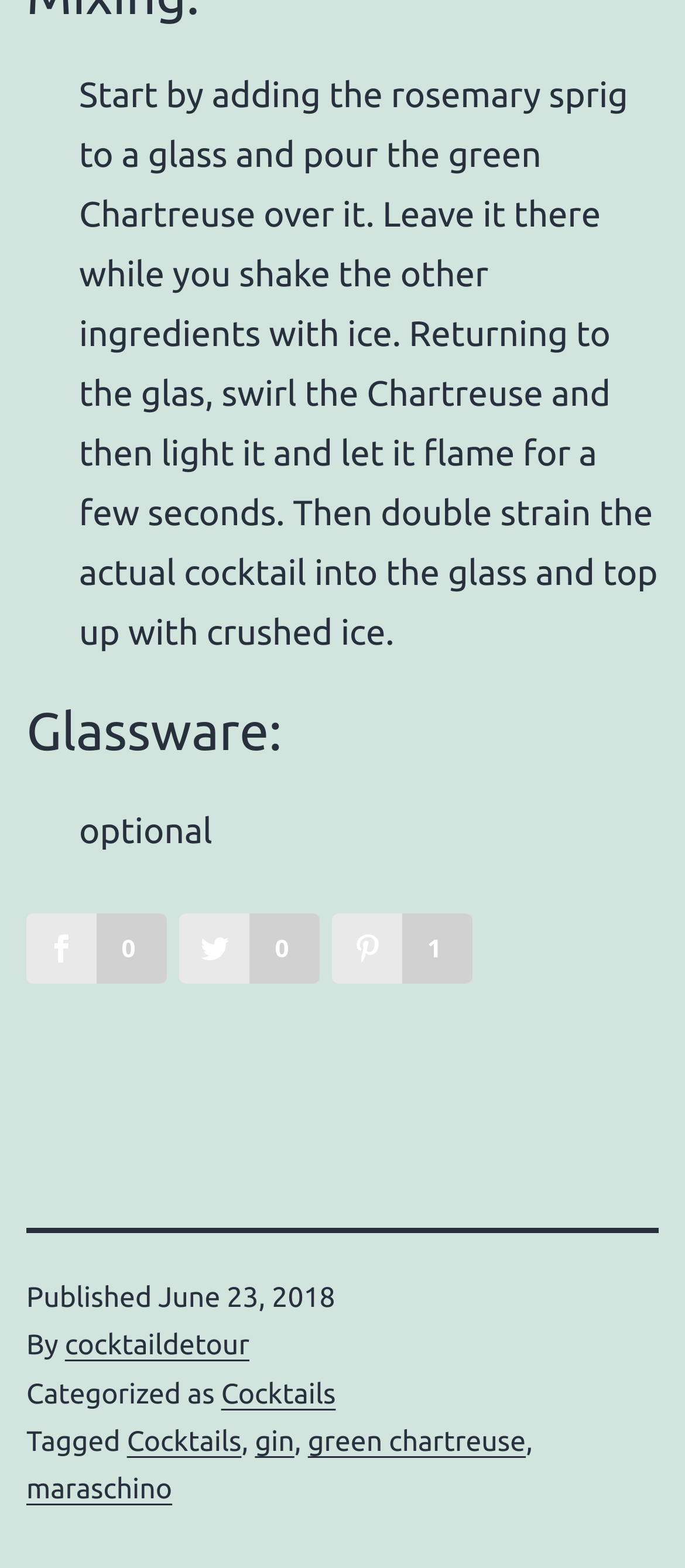Could you locate the bounding box coordinates for the section that should be clicked to accomplish this task: "Click the link to view maraschino cocktails".

[0.038, 0.94, 0.251, 0.96]